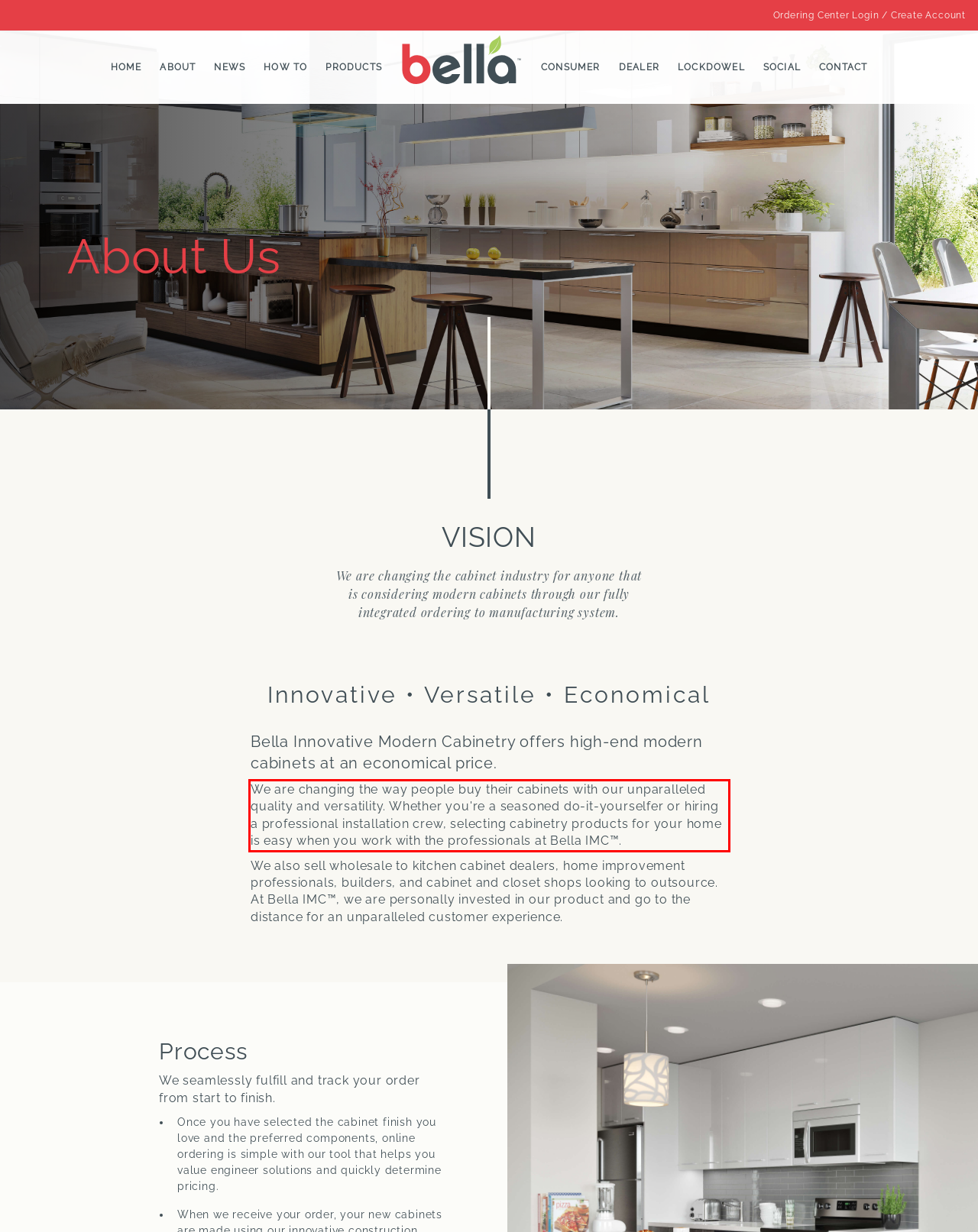With the given screenshot of a webpage, locate the red rectangle bounding box and extract the text content using OCR.

We are changing the way people buy their cabinets with our unparalleled quality and versatility. Whether you're a seasoned do-it-yourselfer or hiring a professional installation crew, selecting cabinetry products for your home is easy when you work with the professionals at Bella IMC™.